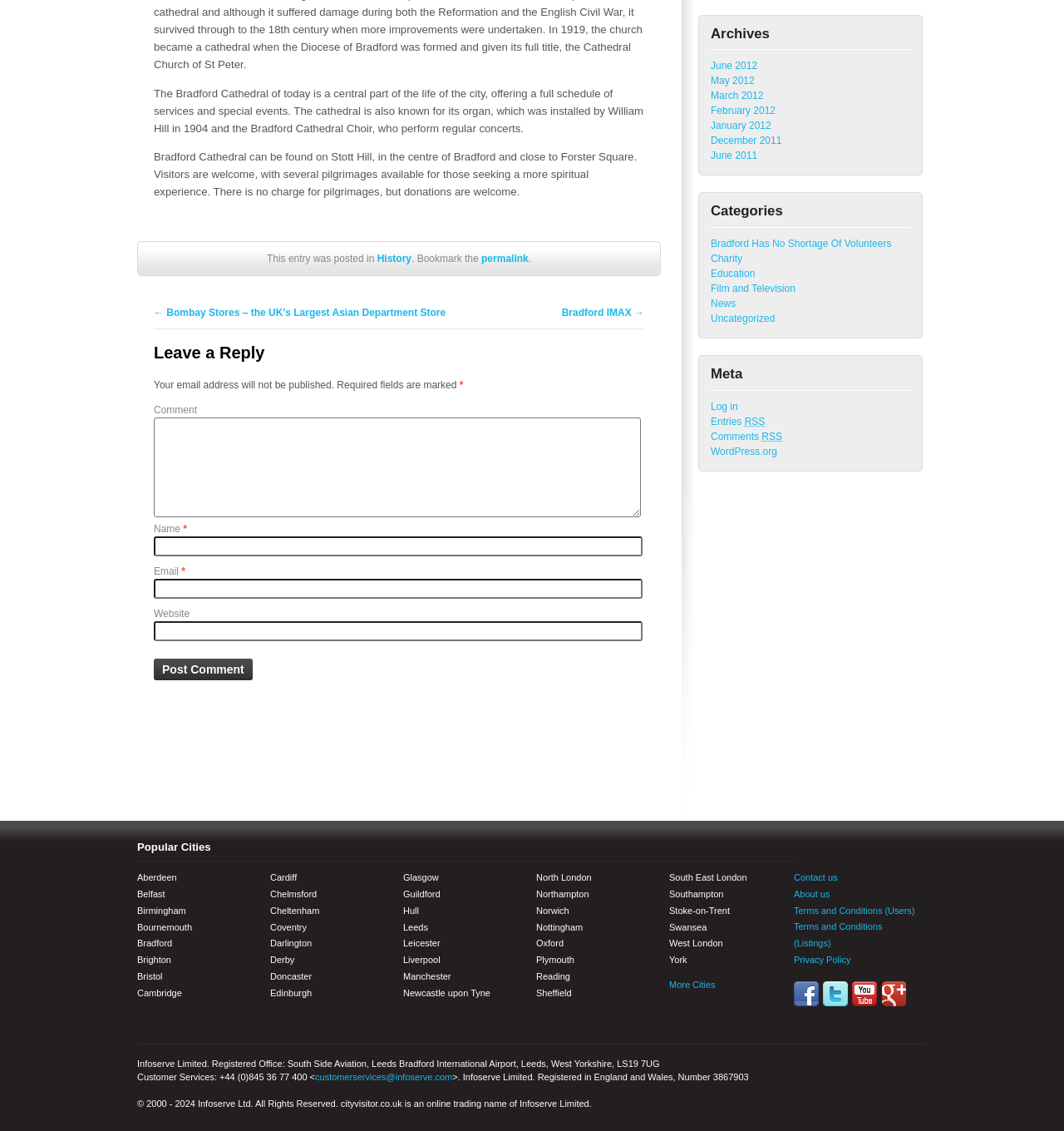Identify the bounding box of the HTML element described as: "Terms and Conditions (Users)".

[0.746, 0.798, 0.863, 0.813]